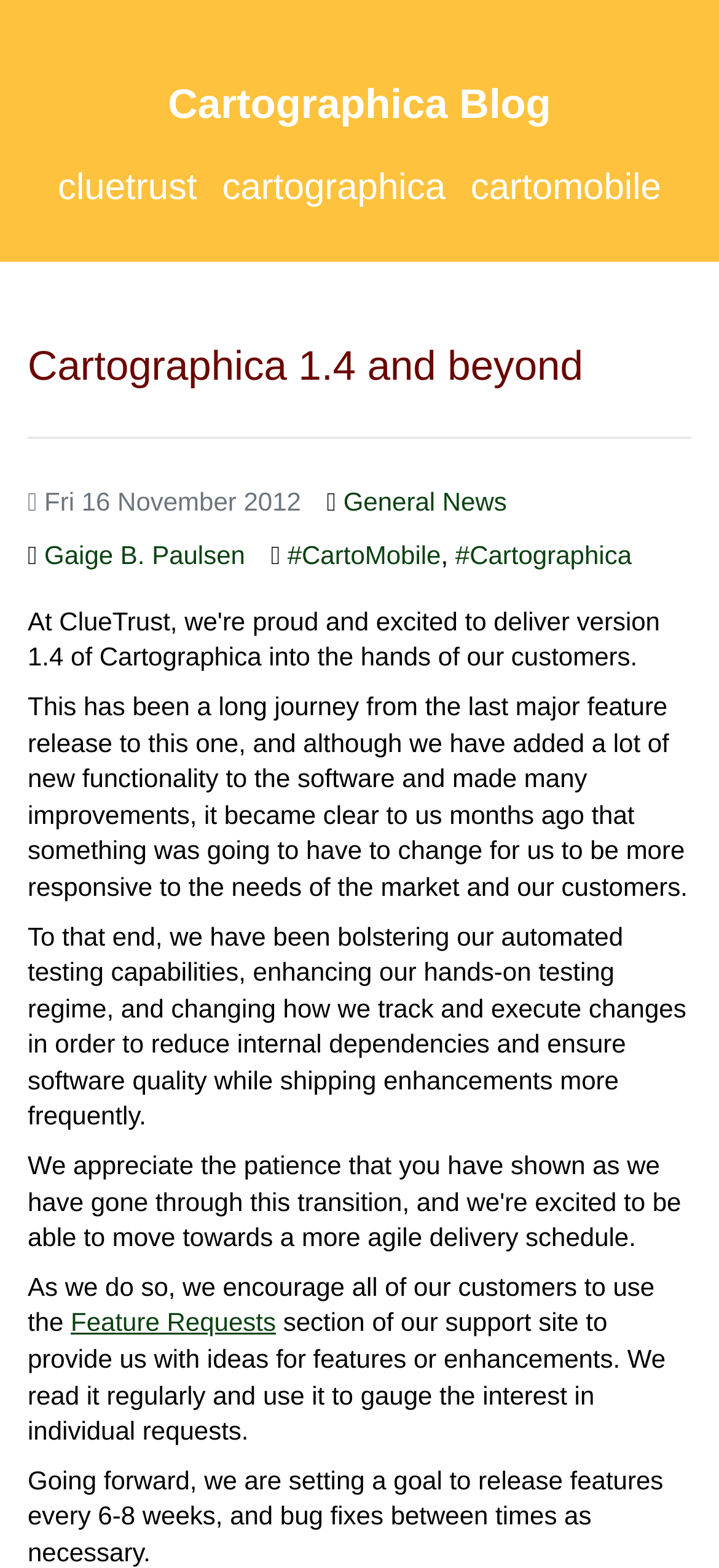Find the bounding box coordinates of the clickable area required to complete the following action: "visit cluetrust".

[0.08, 0.107, 0.274, 0.133]